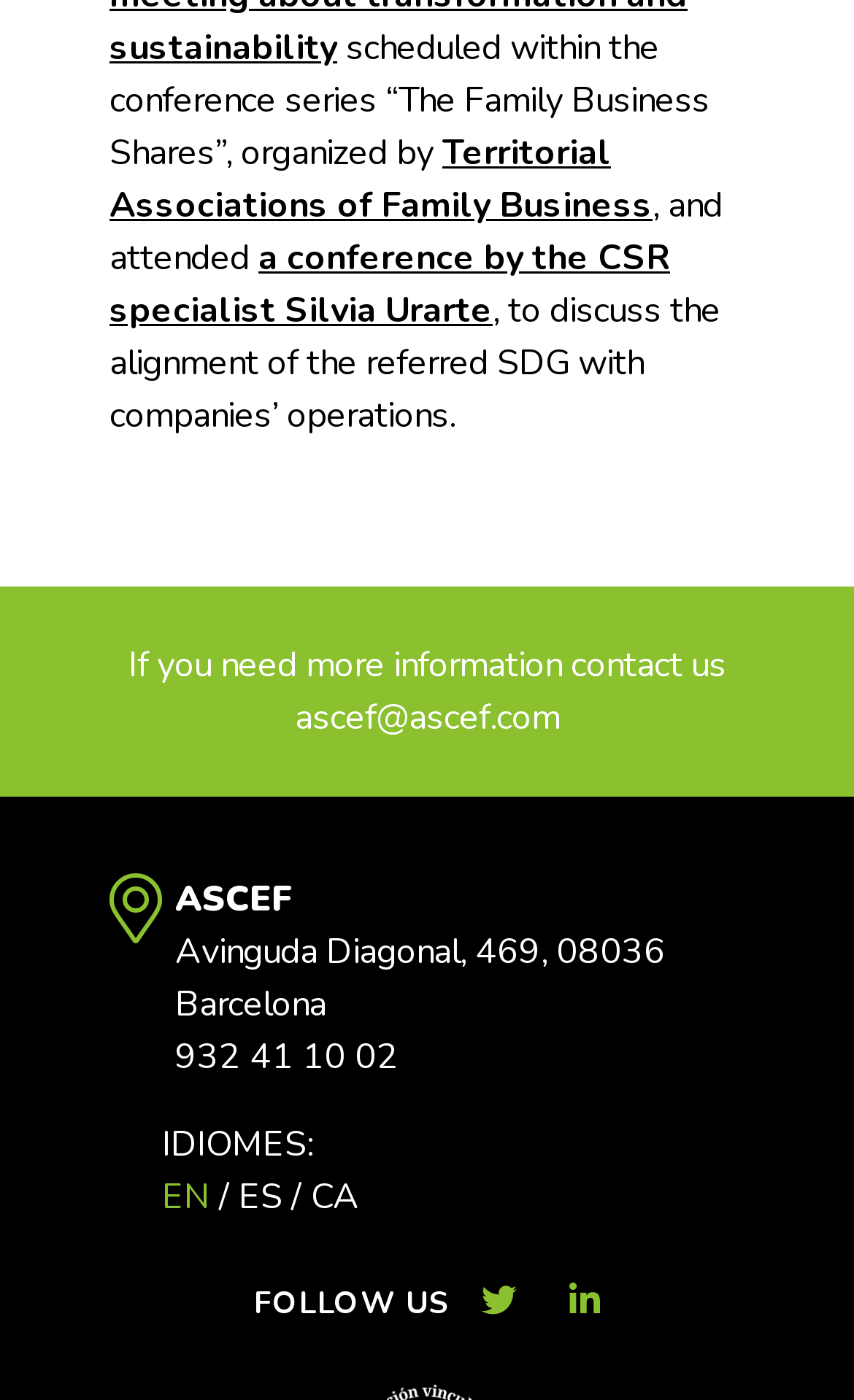Identify the bounding box coordinates for the element you need to click to achieve the following task: "visit the website of Territorial Associations of Family Business". Provide the bounding box coordinates as four float numbers between 0 and 1, in the form [left, top, right, bottom].

[0.128, 0.092, 0.764, 0.164]